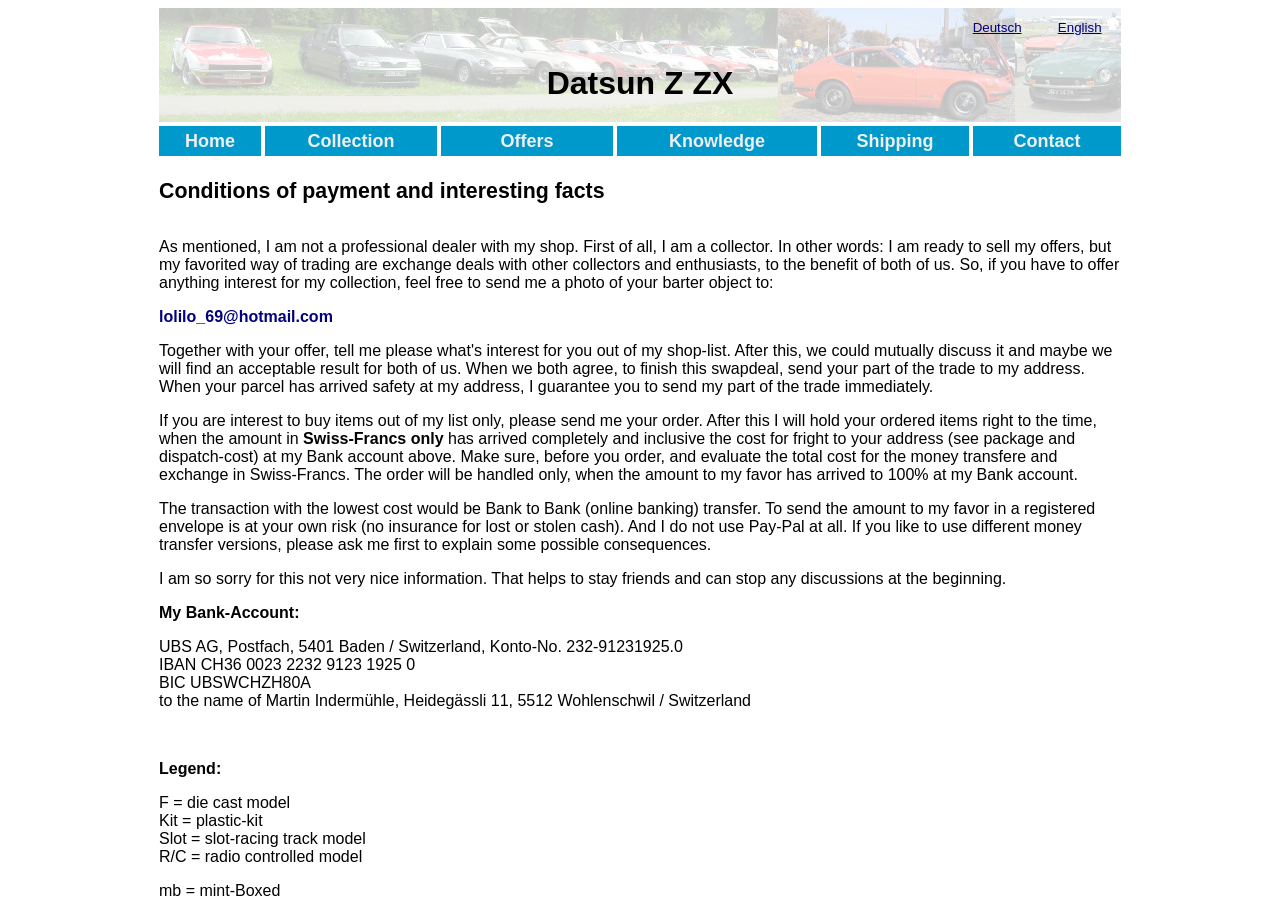Provide the bounding box coordinates for the area that should be clicked to complete the instruction: "View Collection".

[0.207, 0.14, 0.341, 0.173]